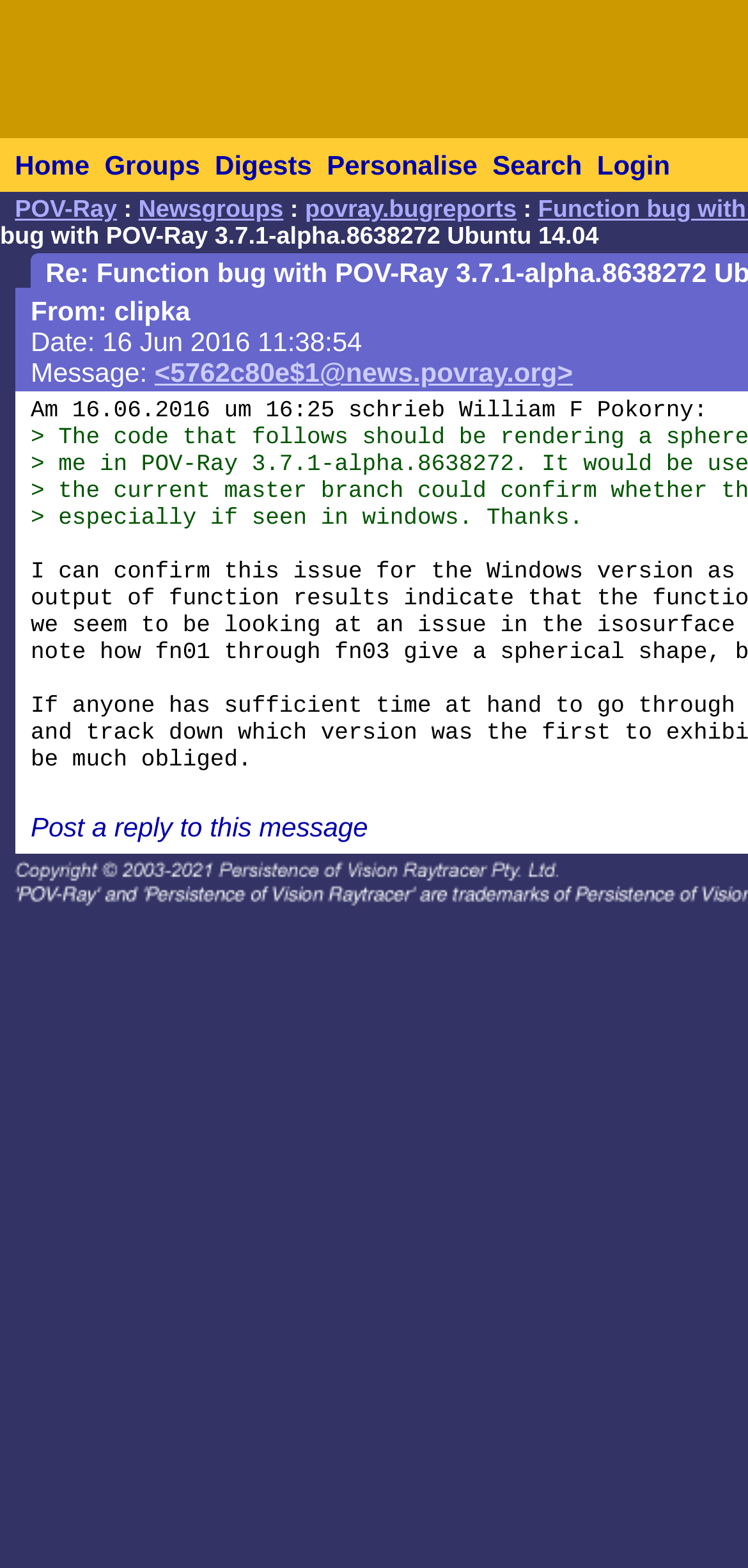Please specify the coordinates of the bounding box for the element that should be clicked to carry out this instruction: "post a reply to this message". The coordinates must be four float numbers between 0 and 1, formatted as [left, top, right, bottom].

[0.041, 0.517, 0.492, 0.537]